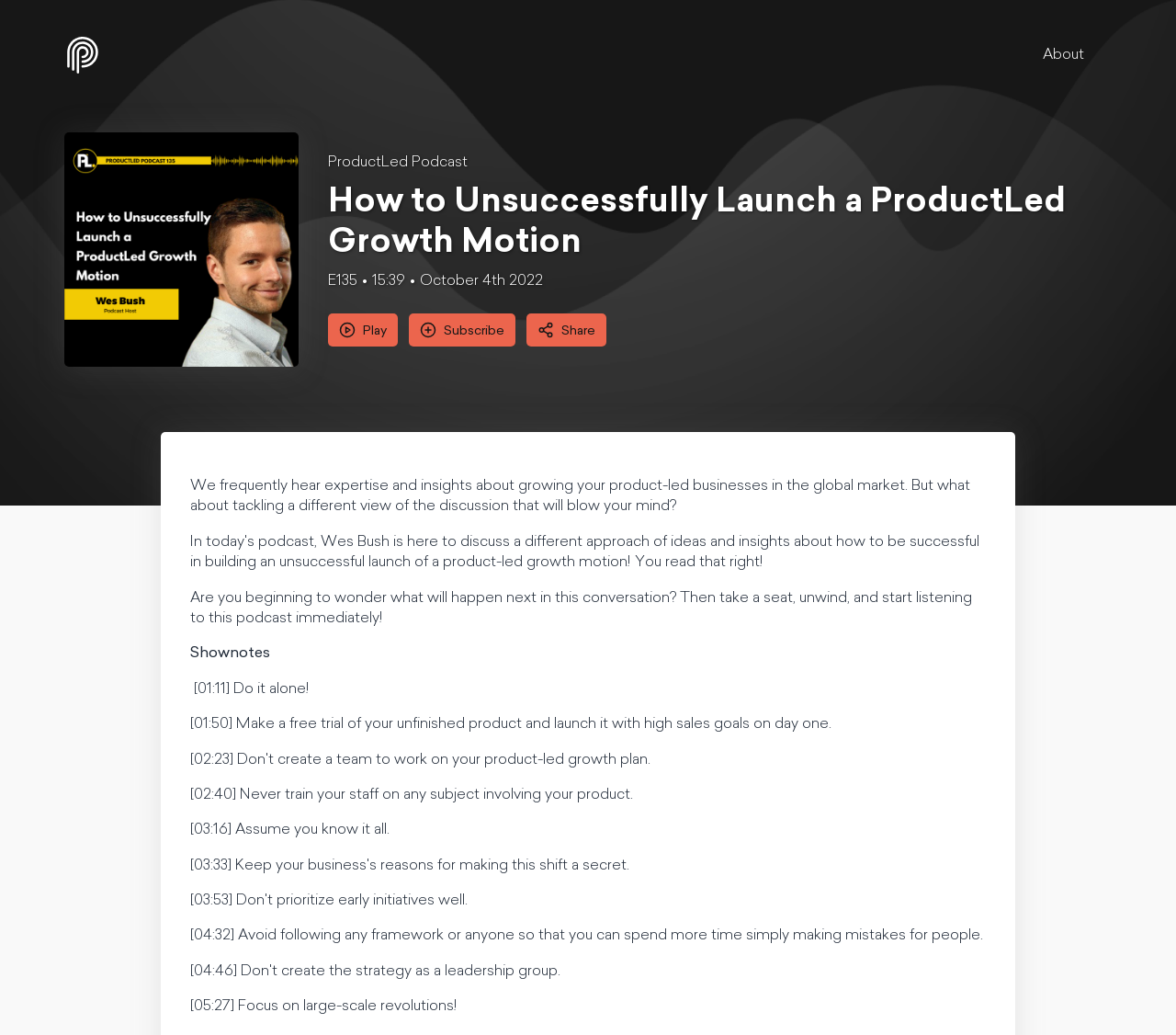Provide a brief response to the question below using one word or phrase:
What is the topic of the podcast episode?

How to Unsuccessfully Launch a ProductLed Growth Motion